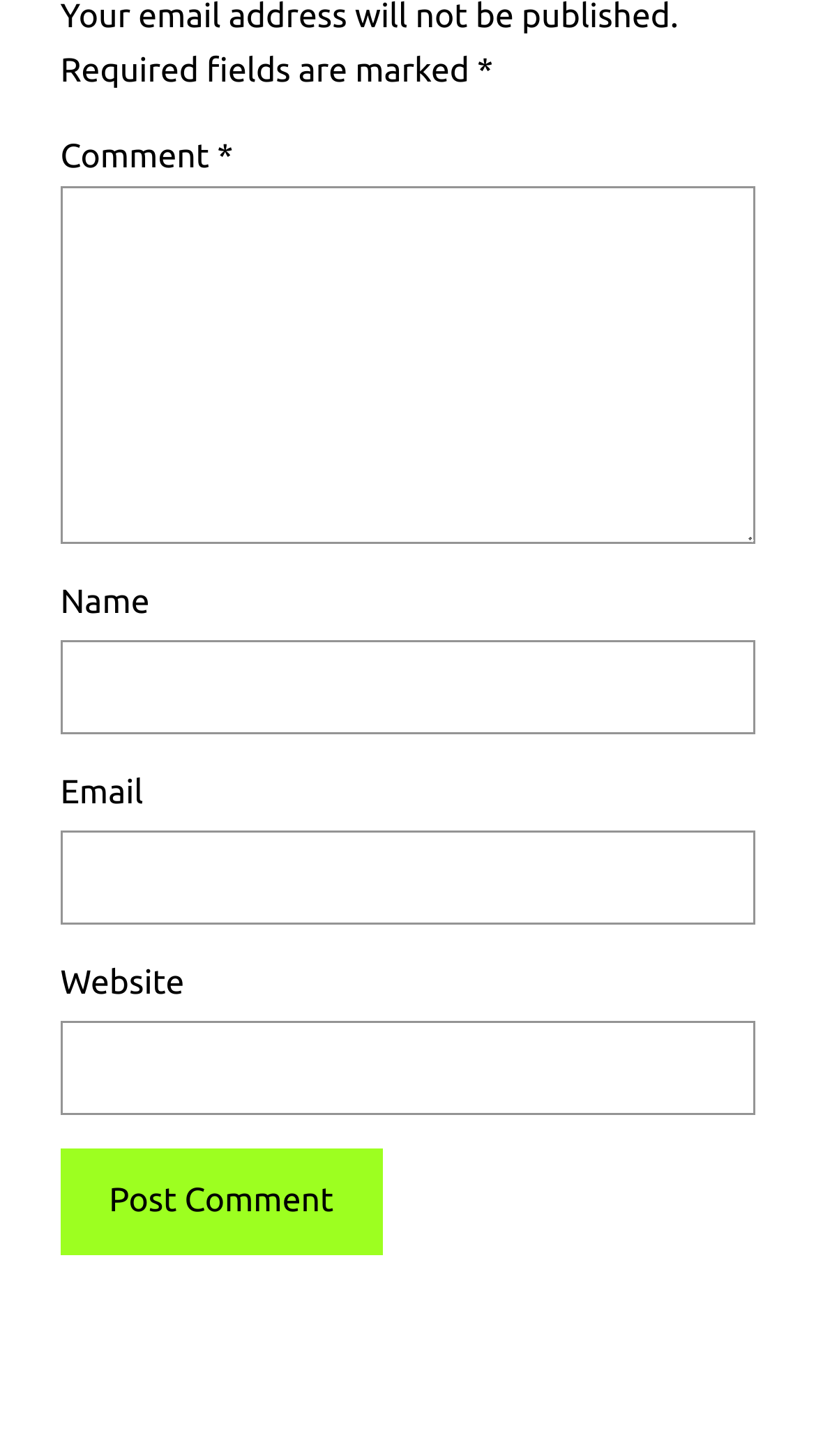Answer the question below with a single word or a brief phrase: 
How many text fields are there in the form?

4